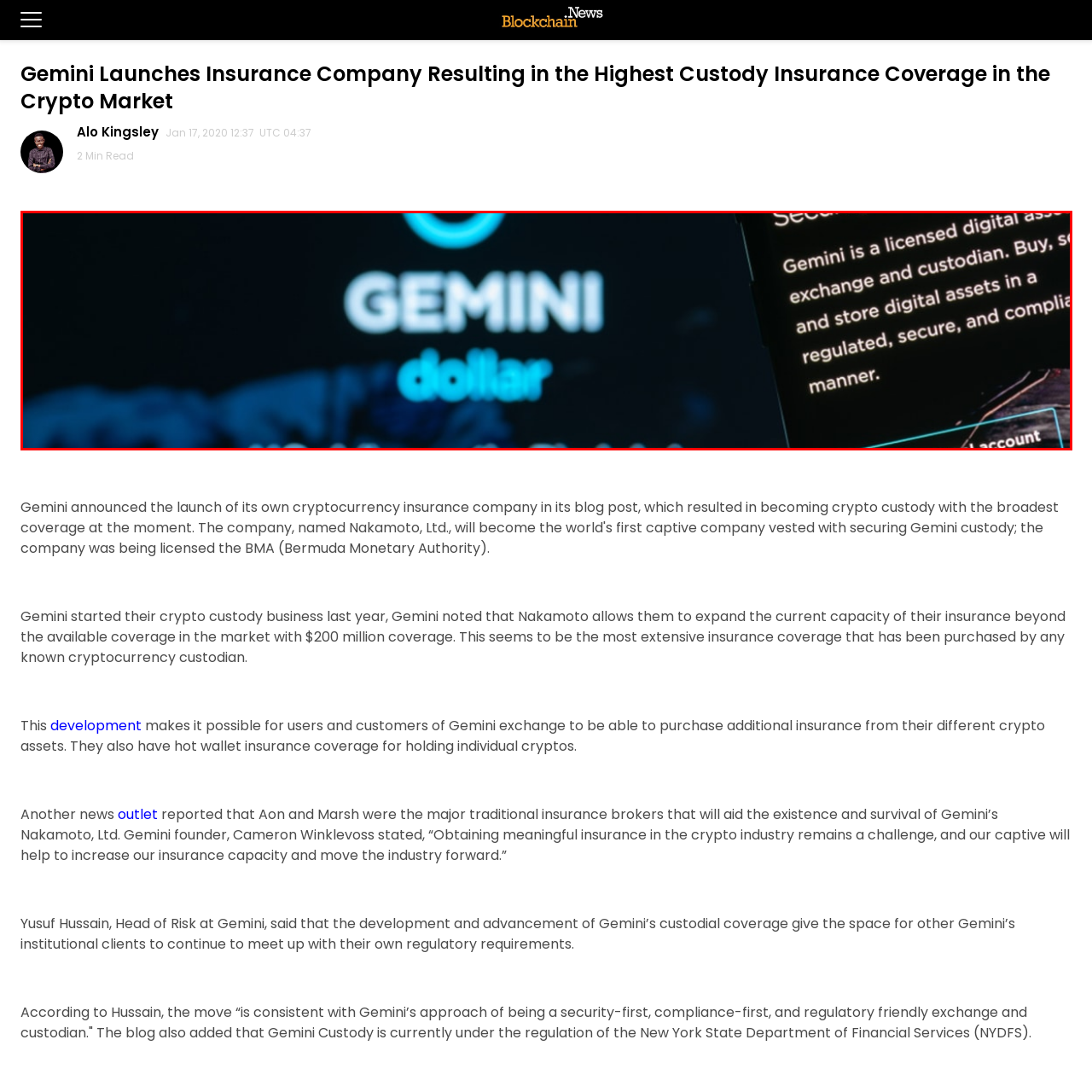Use the image within the highlighted red box to answer the following question with a single word or phrase:
What is referred to by the word 'dollar' below the logo?

Gemini Dollar (GUSD)